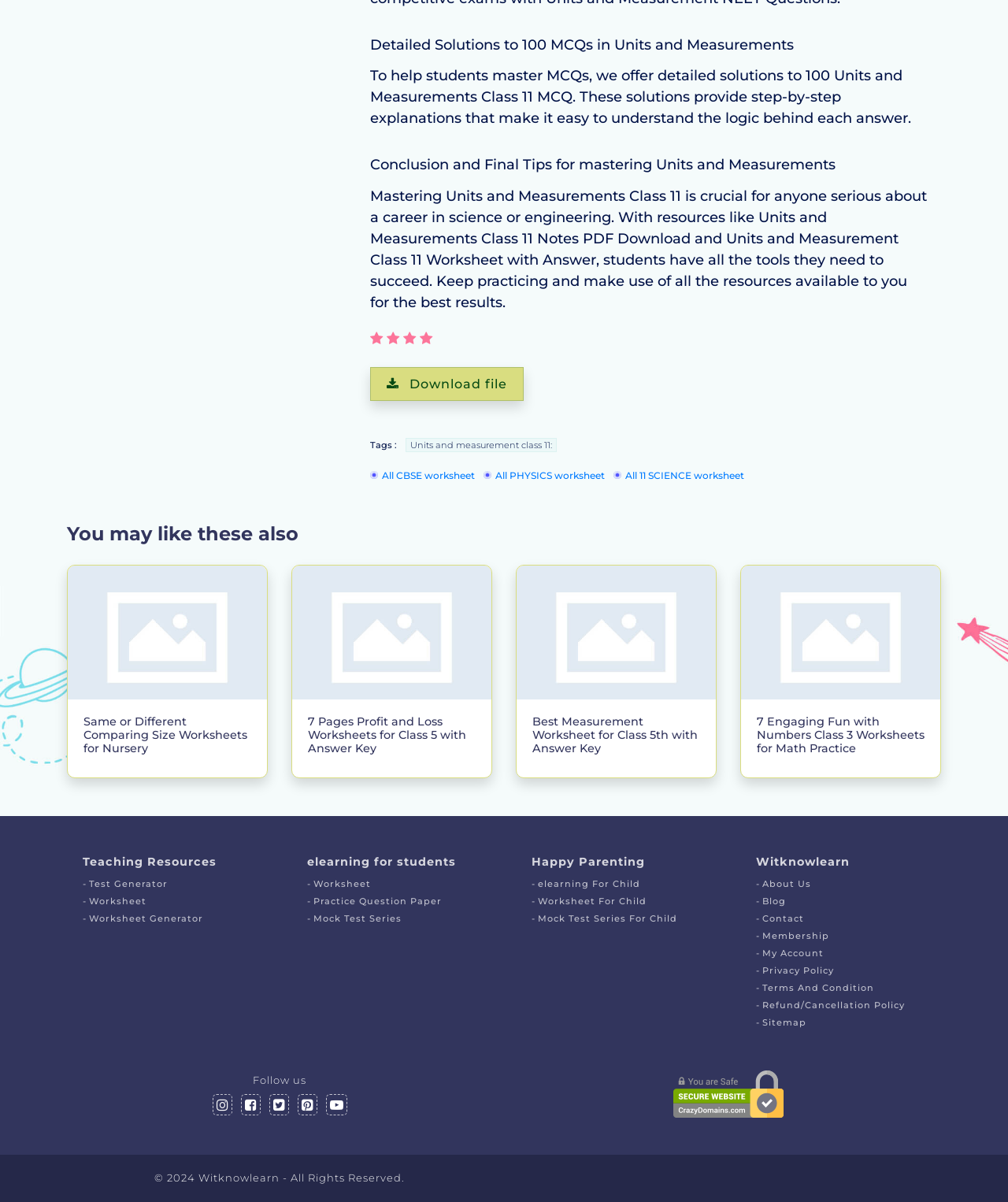Identify the bounding box coordinates of the clickable region to carry out the given instruction: "Download file".

[0.367, 0.305, 0.52, 0.333]